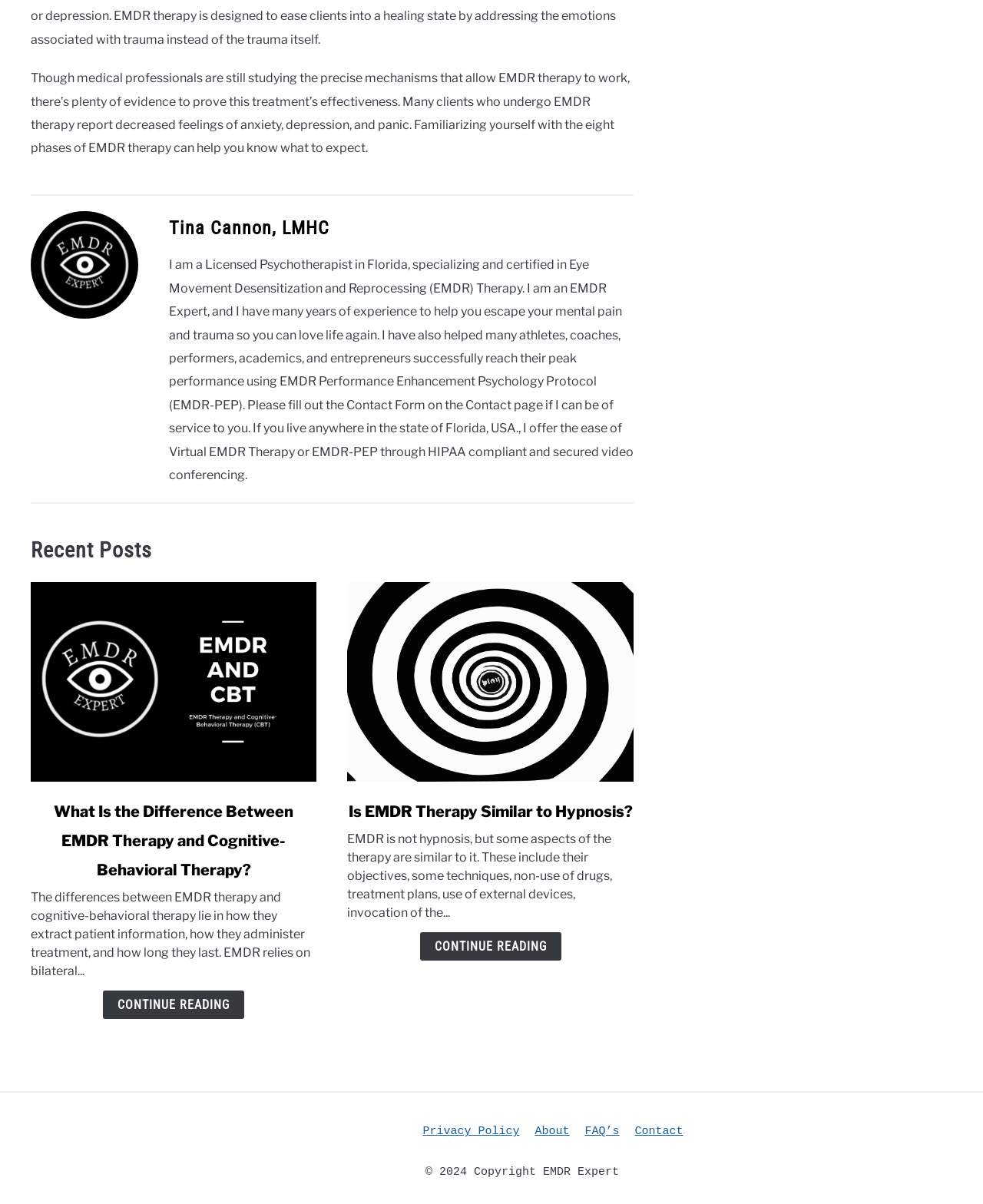What is the topic of the first recent post?
Using the image, provide a concise answer in one word or a short phrase.

EMDR Therapy and Cognitive-Behavioral Therapy